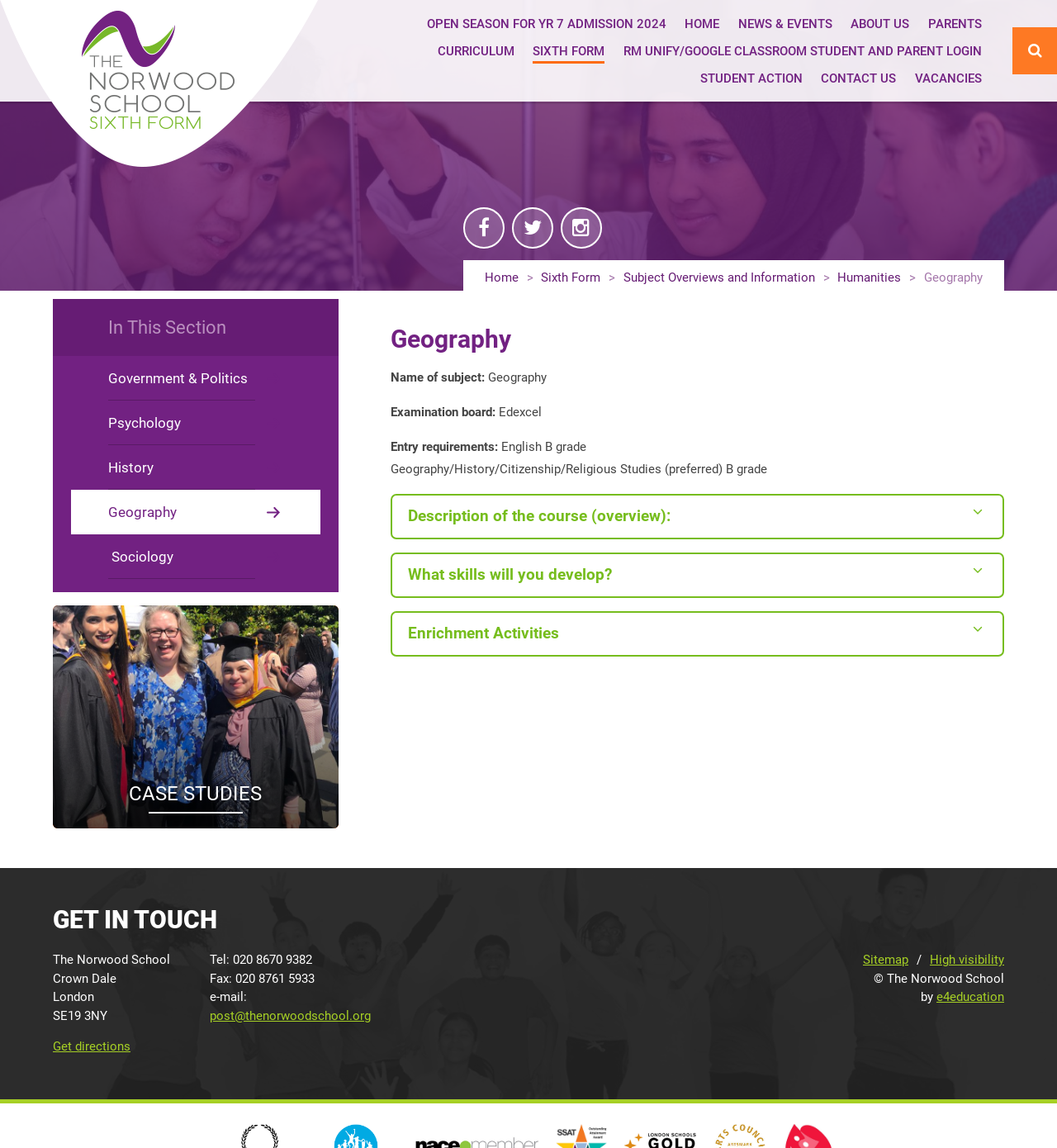Please identify the bounding box coordinates of the clickable area that will allow you to execute the instruction: "Learn more about the Geography course".

[0.874, 0.235, 0.929, 0.248]